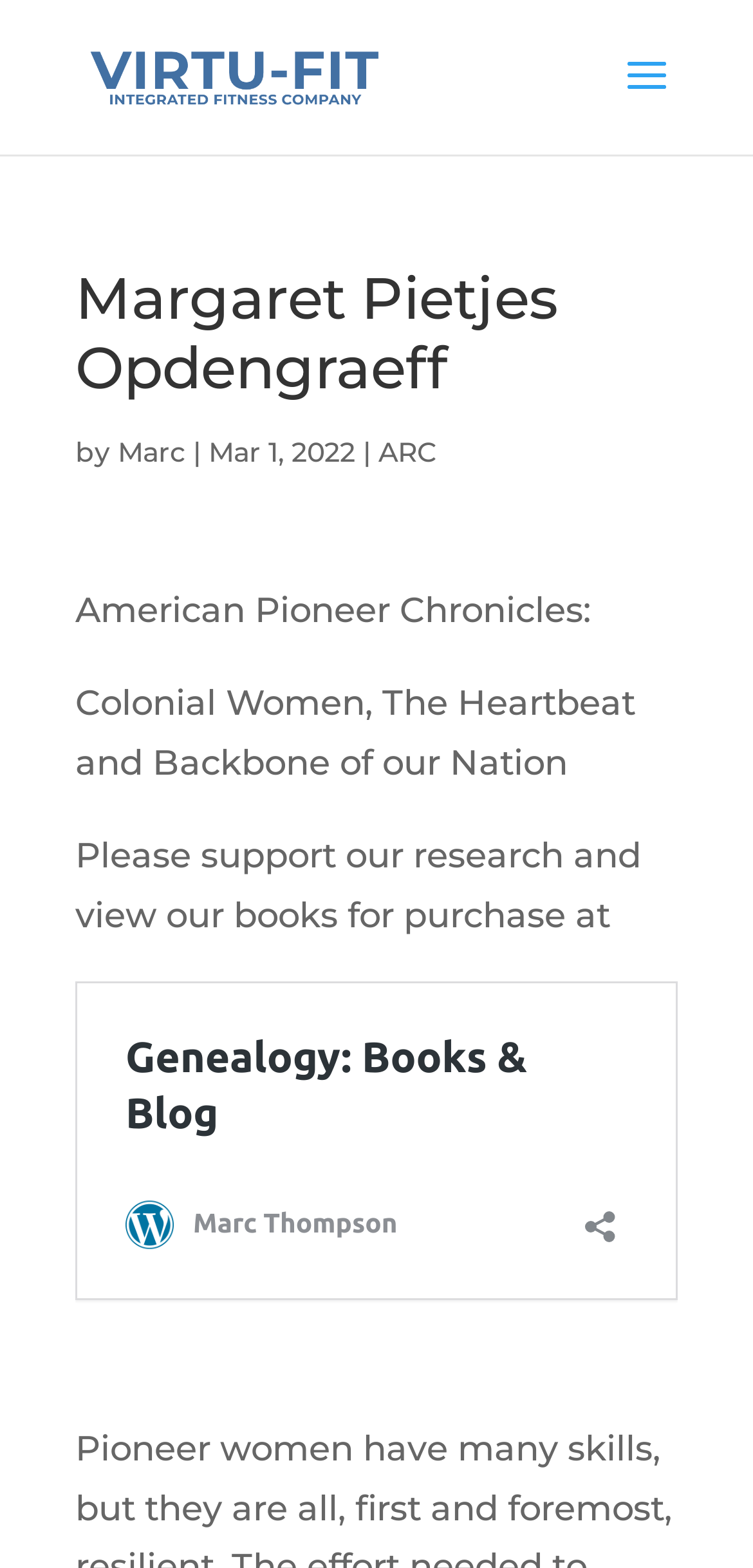What is the topic of the book series?
Provide a one-word or short-phrase answer based on the image.

Colonial Women